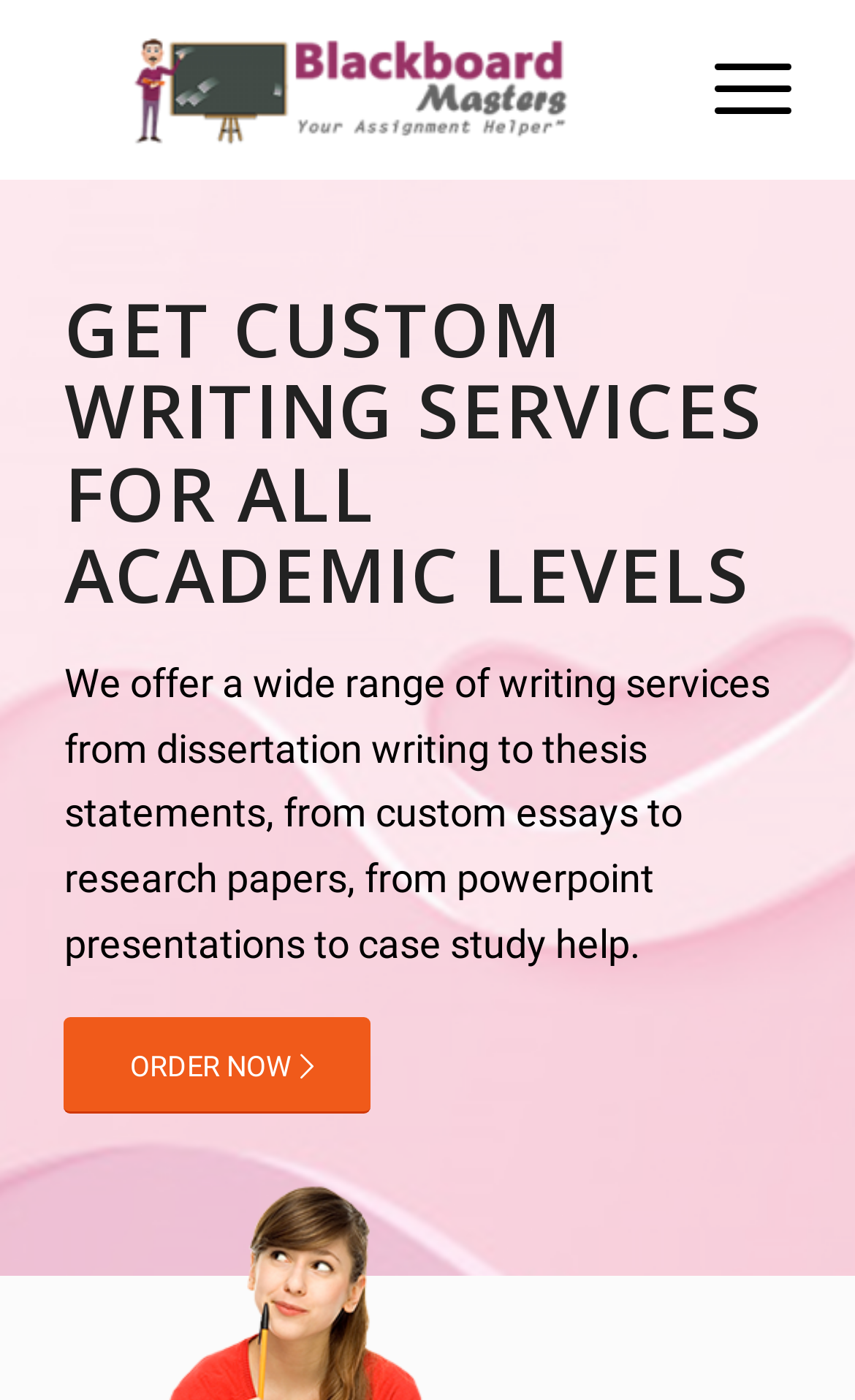Use the information in the screenshot to answer the question comprehensively: What types of writing services are offered by the website?

The types of writing services offered by the website can be found in the text 'We offer a wide range of writing services from dissertation writing to thesis statements, from custom essays to research papers, from powerpoint presentations to case study help.' which lists out the various services provided.